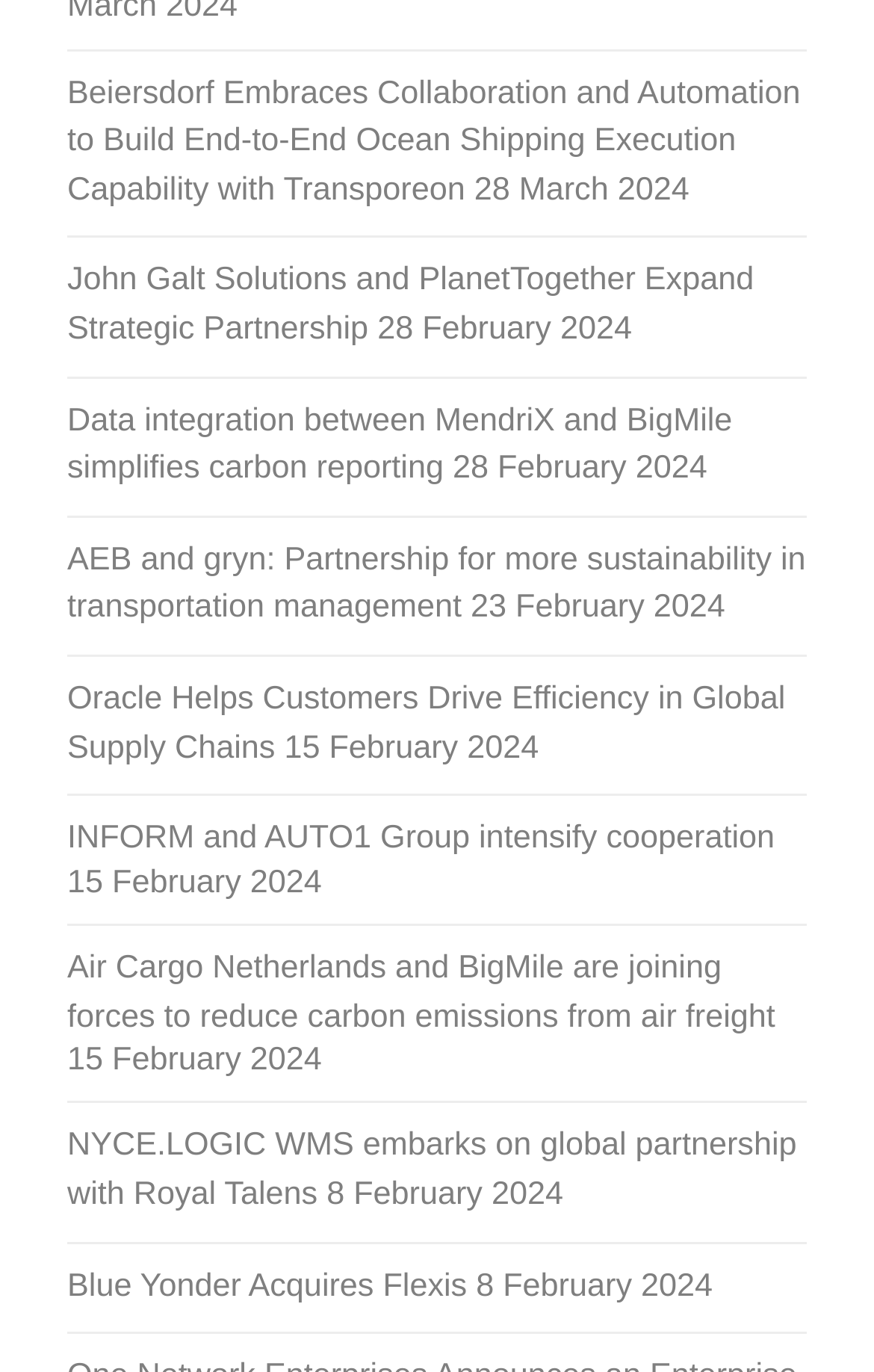Using the details from the image, please elaborate on the following question: Which company is mentioned in the first news article?

I looked at the first link element on the page, which represents the first news article, and found that it mentions 'Beiersdorf'.